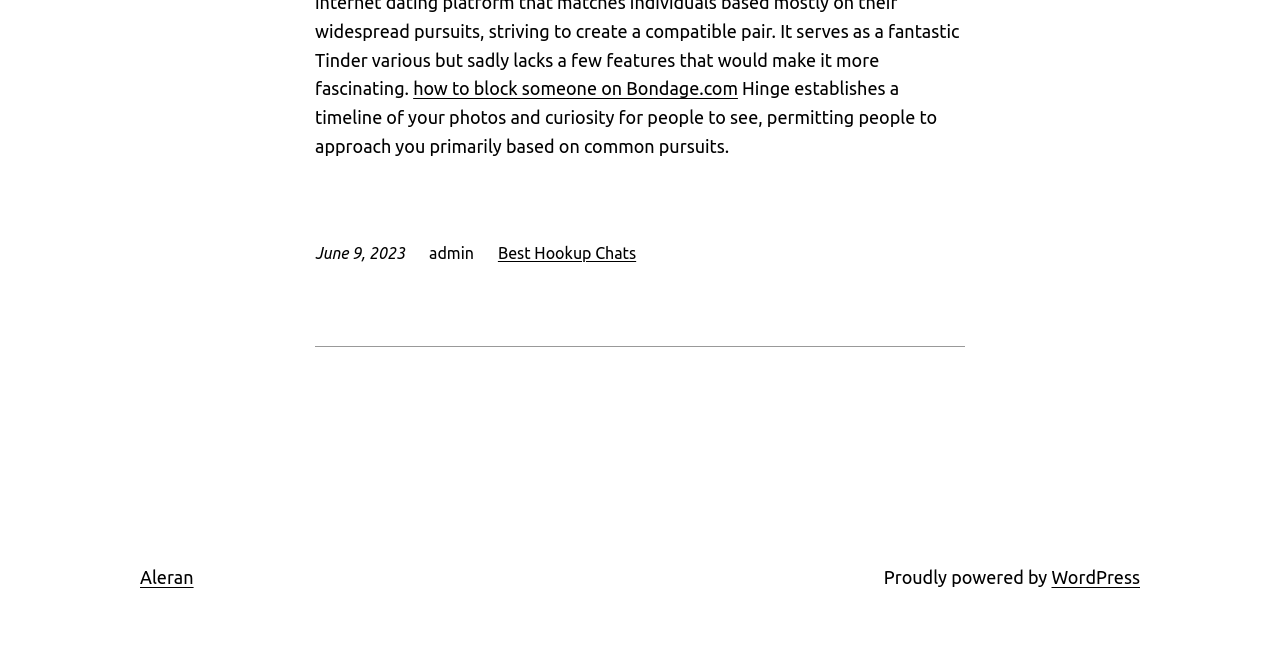What is the name of the platform powering the website?
Please provide a single word or phrase based on the screenshot.

WordPress